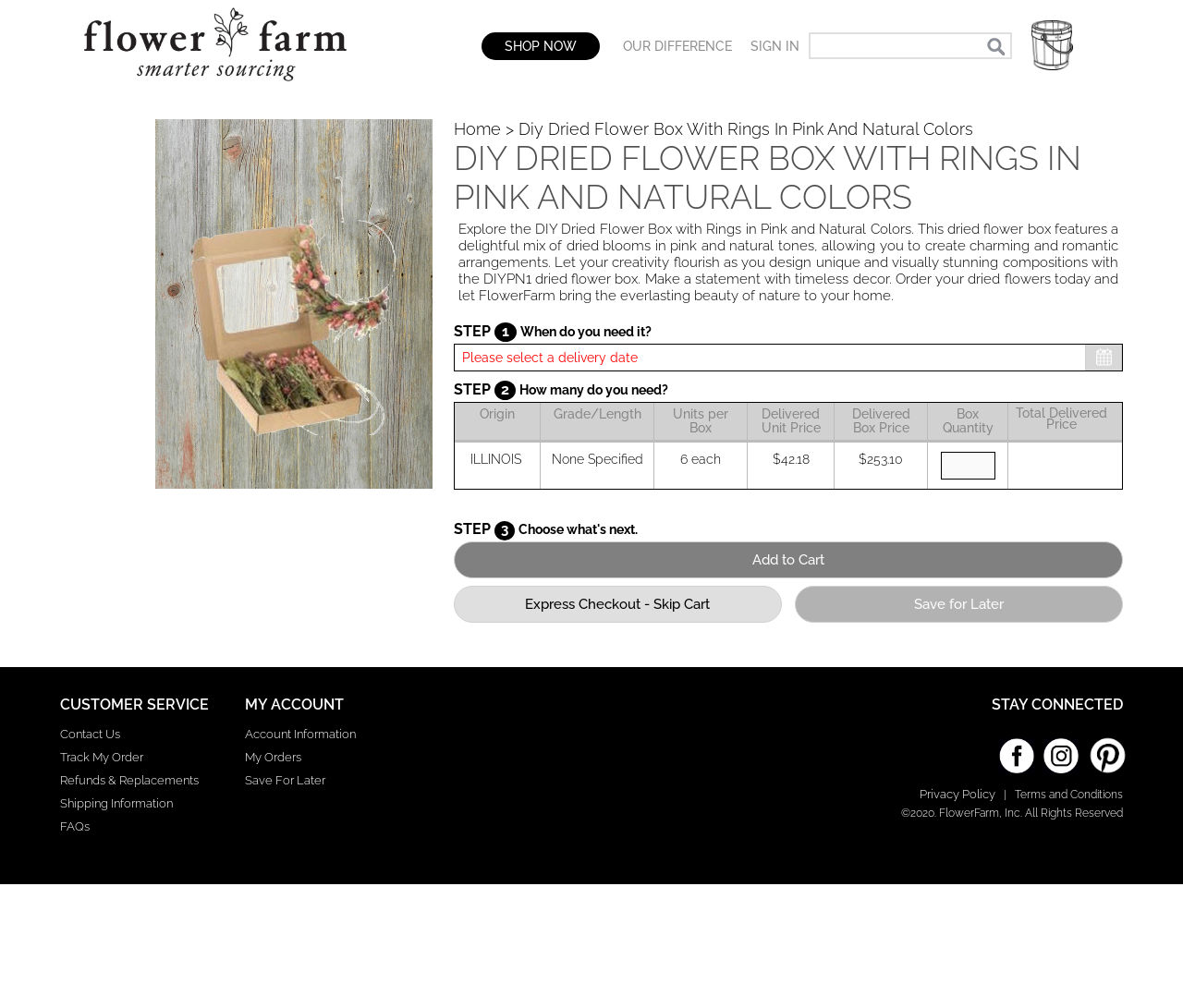Determine the title of the webpage and give its text content.

DIY DRIED FLOWER BOX WITH RINGS IN PINK AND NATURAL COLORS